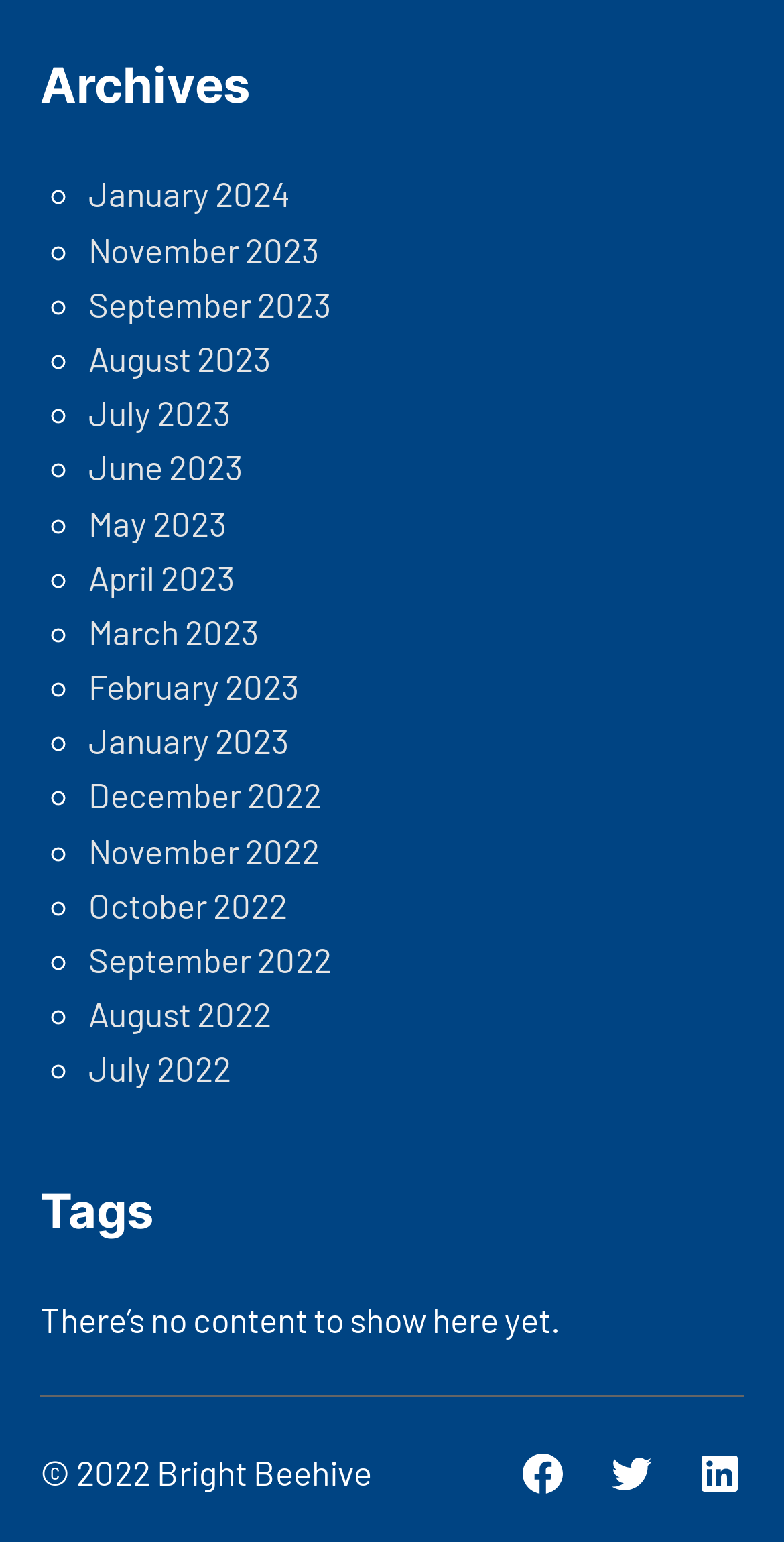Find the bounding box coordinates for the area you need to click to carry out the instruction: "View August 2023 archives". The coordinates should be four float numbers between 0 and 1, indicated as [left, top, right, bottom].

[0.113, 0.219, 0.346, 0.245]